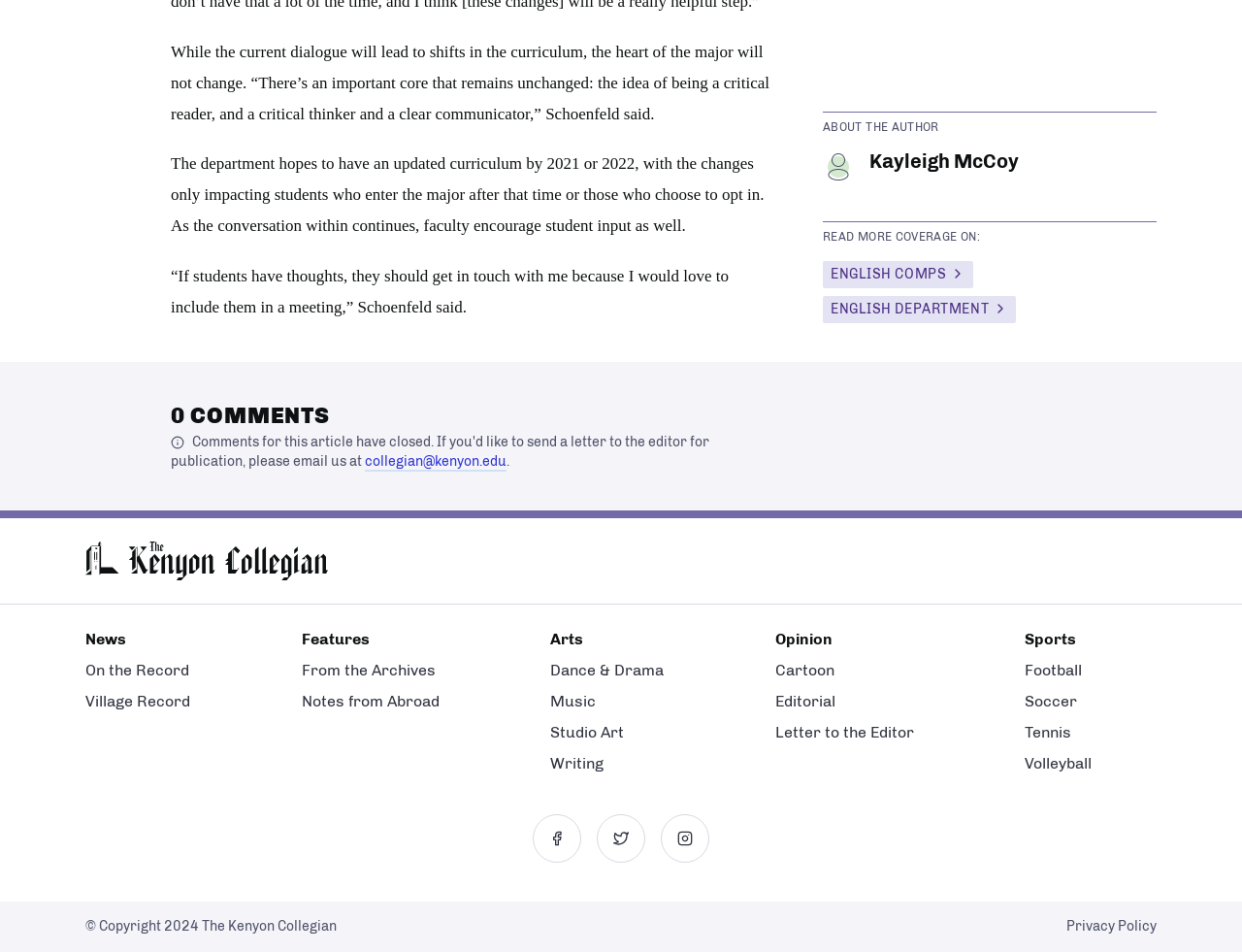Please specify the bounding box coordinates in the format (top-left x, top-left y, bottom-right x, bottom-right y), with all values as floating point numbers between 0 and 1. Identify the bounding box of the UI element described by: Studio Art

[0.443, 0.76, 0.502, 0.779]